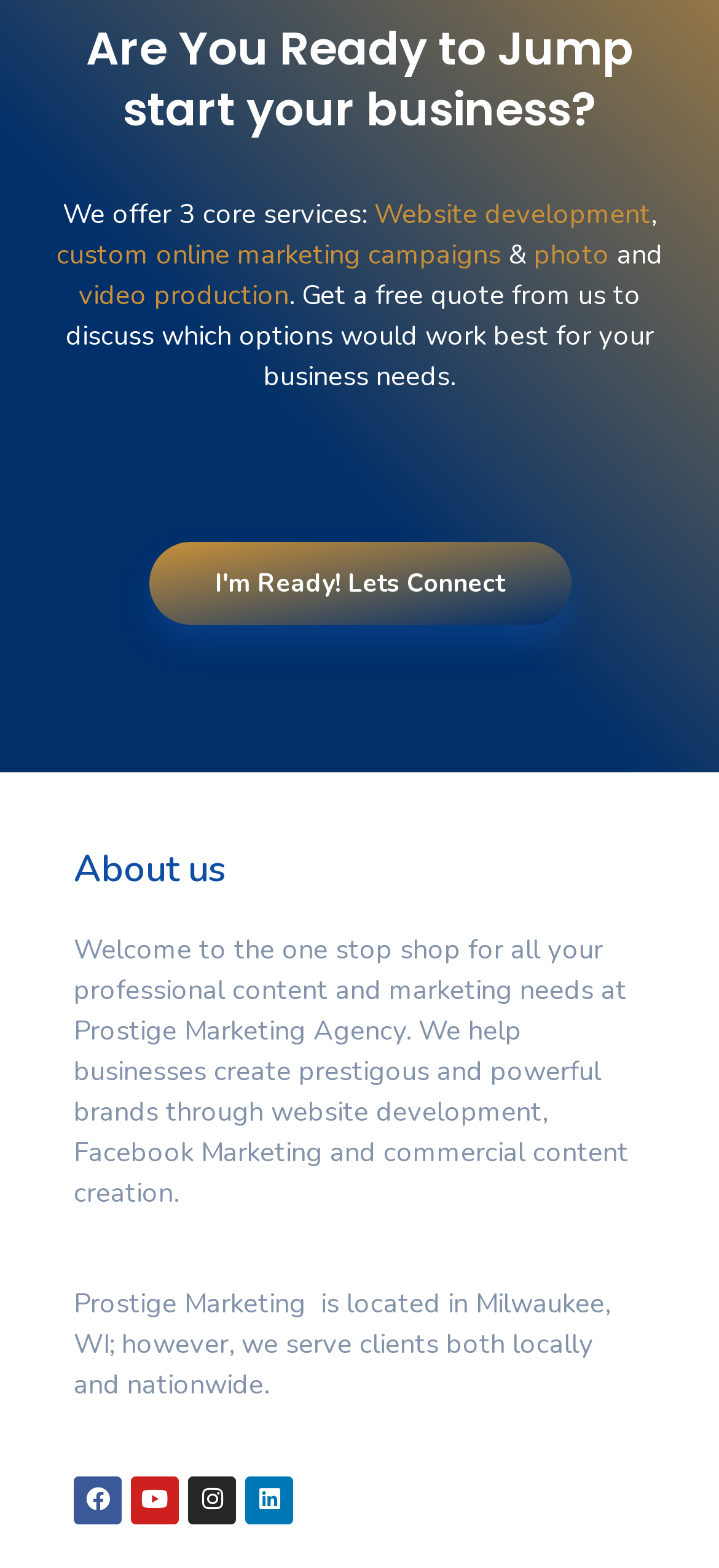Provide a single word or phrase to answer the given question: 
What is the purpose of Prostige Marketing Agency?

Create prestigious and powerful brands